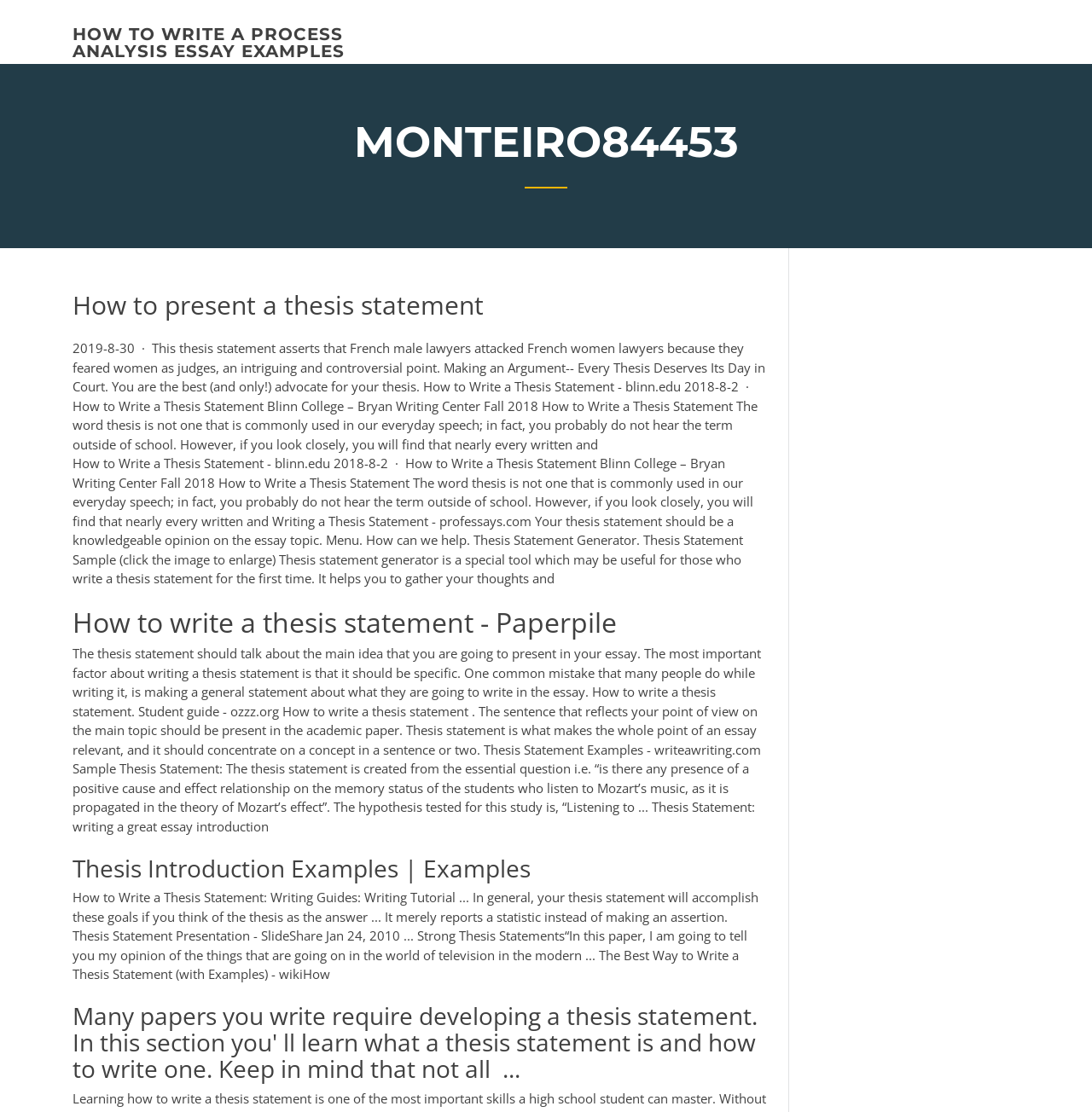Provide an in-depth description of the elements and layout of the webpage.

This webpage is about presenting a thesis statement, with a focus on how to write a process analysis essay. At the top, there is a link to "HOW TO WRITE A PROCESS ANALYSIS ESSAY EXAMPLES". Below this link, there is a heading "MONTEIRO84453" which contains several subheadings and paragraphs related to thesis statements.

The first subheading is "How to present a thesis statement" which is followed by a paragraph discussing the importance of making an argument in a thesis statement. This paragraph is positioned in the top-left section of the page.

Below this paragraph, there are several sections of text discussing how to write a thesis statement, including examples from Blinn College and Paperpile. These sections are positioned in the middle-left section of the page.

Further down, there are more sections of text discussing the importance of a thesis statement, including how it should be specific and reflect the main idea of the essay. These sections are positioned in the bottom-left section of the page.

There are also several headings and subheadings throughout the page, including "How to write a thesis statement - Paperpile", "Thesis Statement Examples", and "Many papers you write require developing a thesis statement". These headings are positioned in a hierarchical structure, with the main heading "MONTEIRO84453" at the top and the subheadings and paragraphs below it.

Overall, the webpage is a resource for learning about thesis statements, with a focus on how to write a process analysis essay. It provides guidance and examples for writing a strong thesis statement, as well as discussing the importance of a thesis statement in an essay.